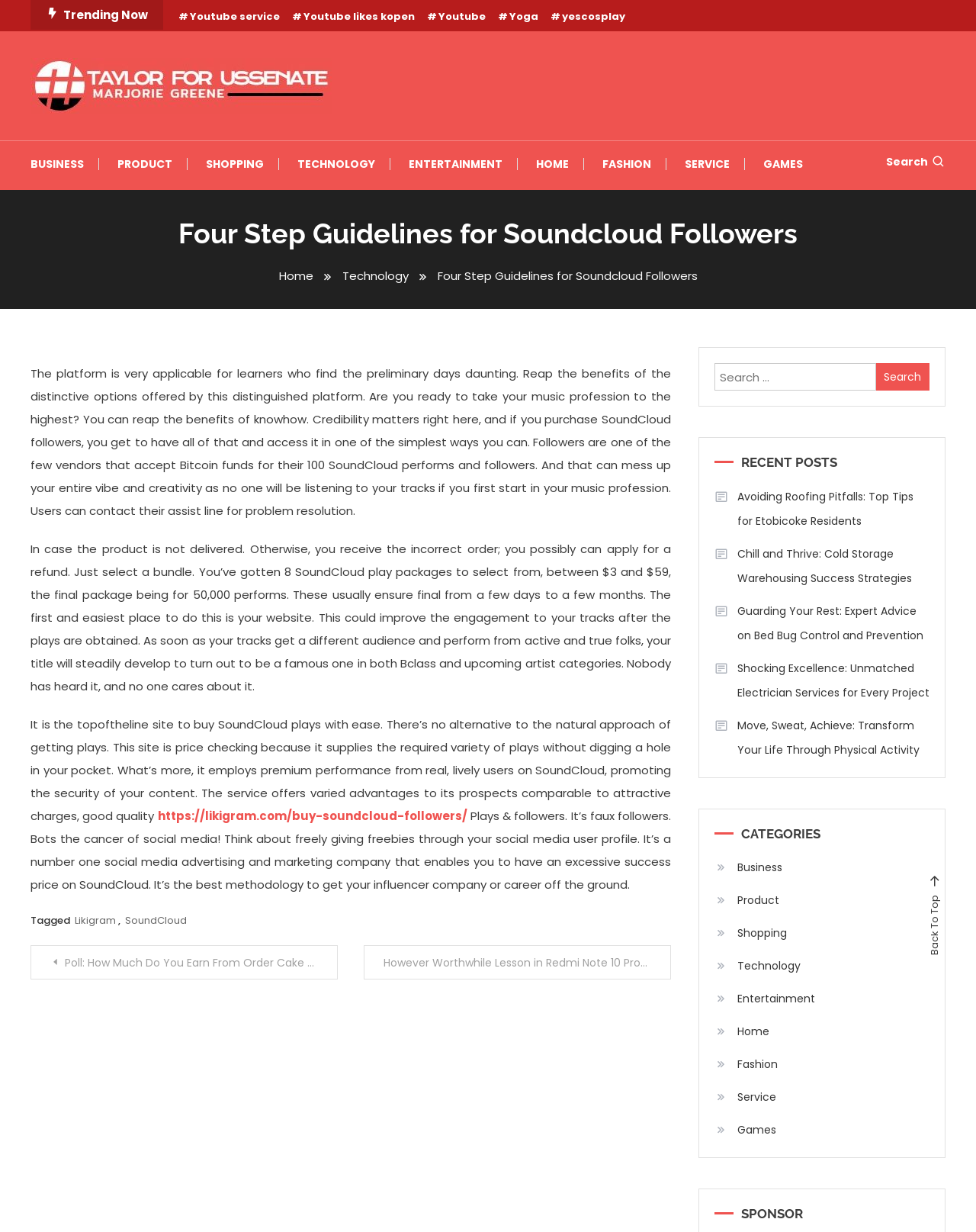Identify the bounding box coordinates of the region that should be clicked to execute the following instruction: "Click the 'HOME' link".

None